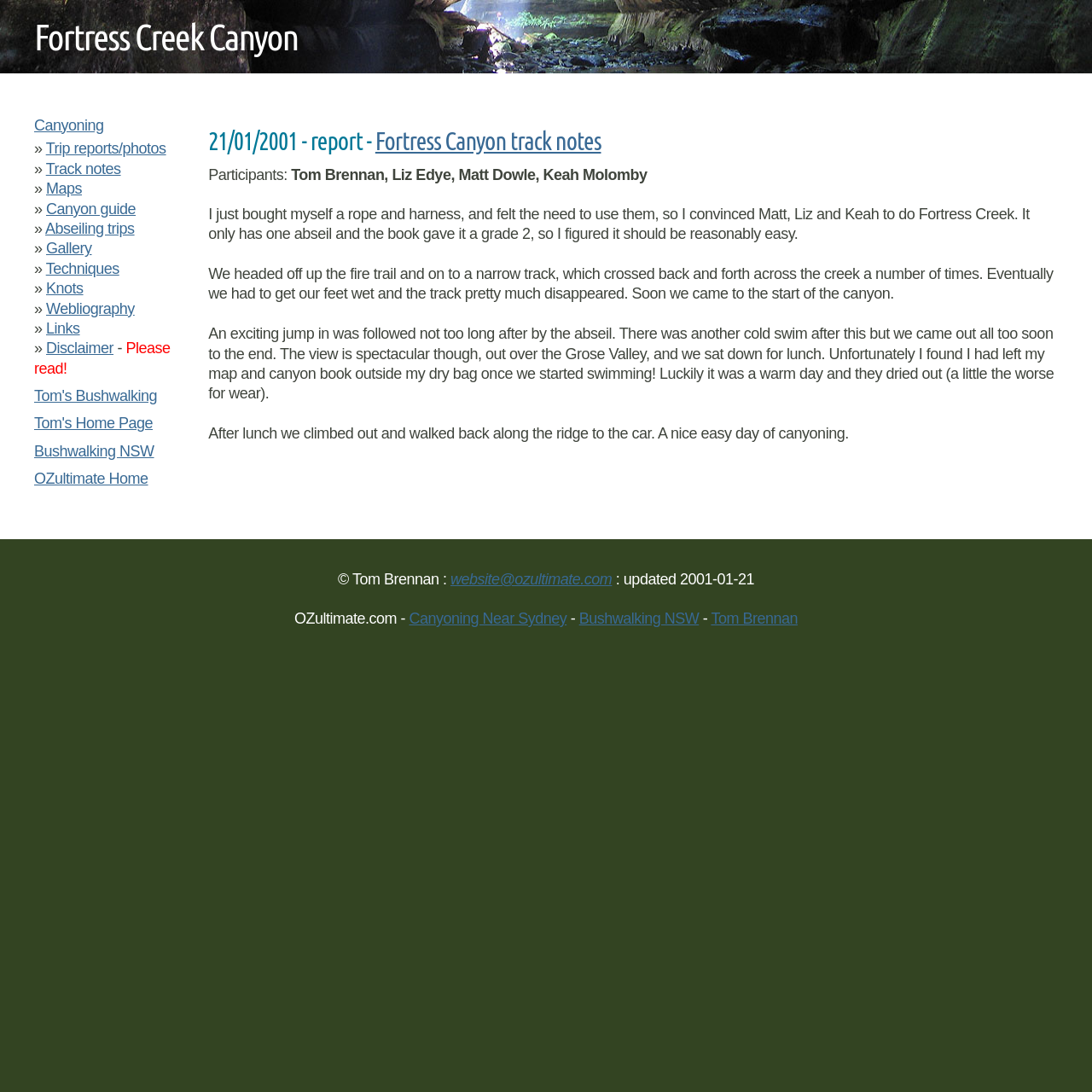What is the name of the canyon described in this report?
Provide a well-explained and detailed answer to the question.

The webpage has a heading 'Fortress Creek Canyon - OZultimate.com canyoning' and the report is about a trip to this canyon, so the answer is Fortress Creek Canyon.